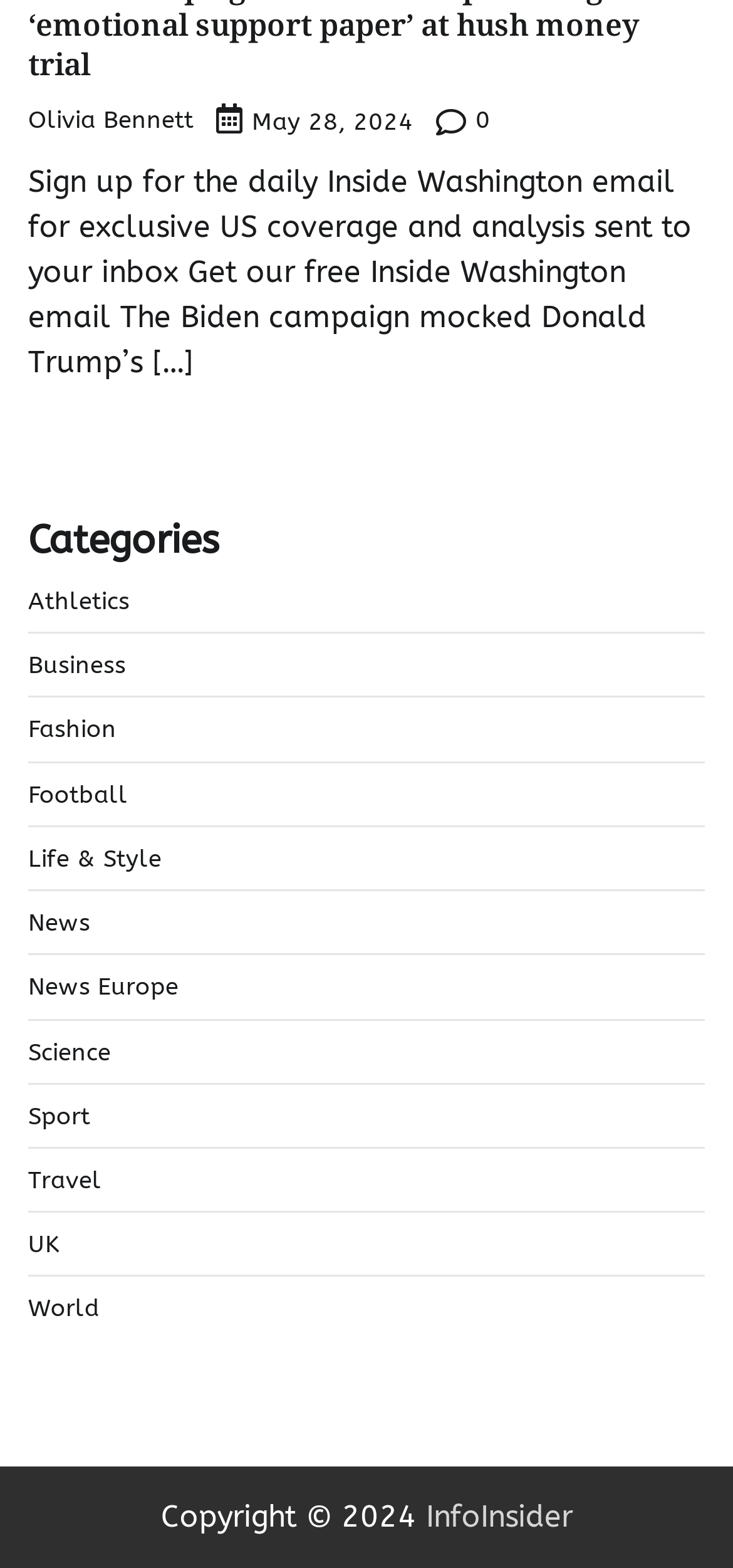What is the copyright year mentioned on the webpage?
Kindly offer a detailed explanation using the data available in the image.

The copyright year is mentioned in the StaticText element with the text 'Copyright © 2024' and bounding box coordinates [0.219, 0.955, 0.581, 0.978].